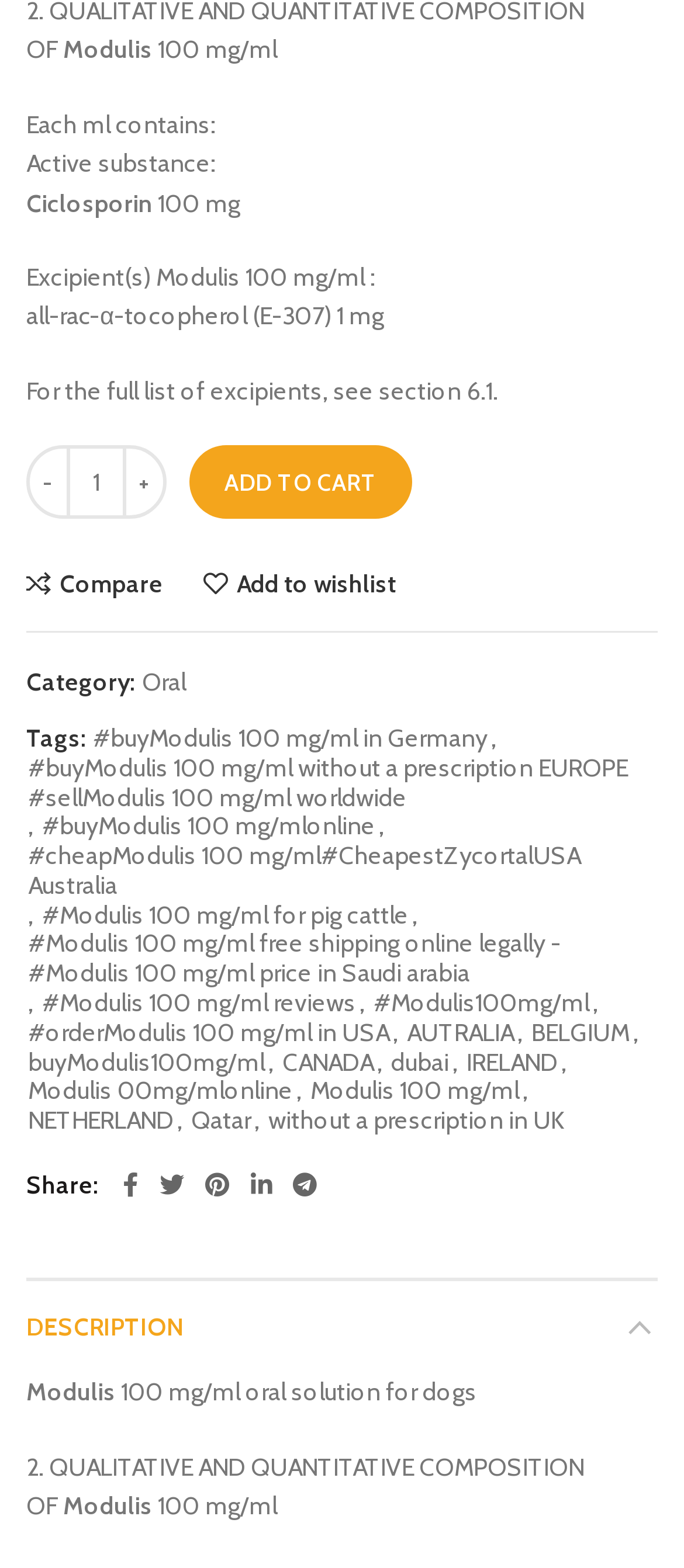What is the active substance of Modulis?
Using the image as a reference, answer the question with a short word or phrase.

Ciclosporin